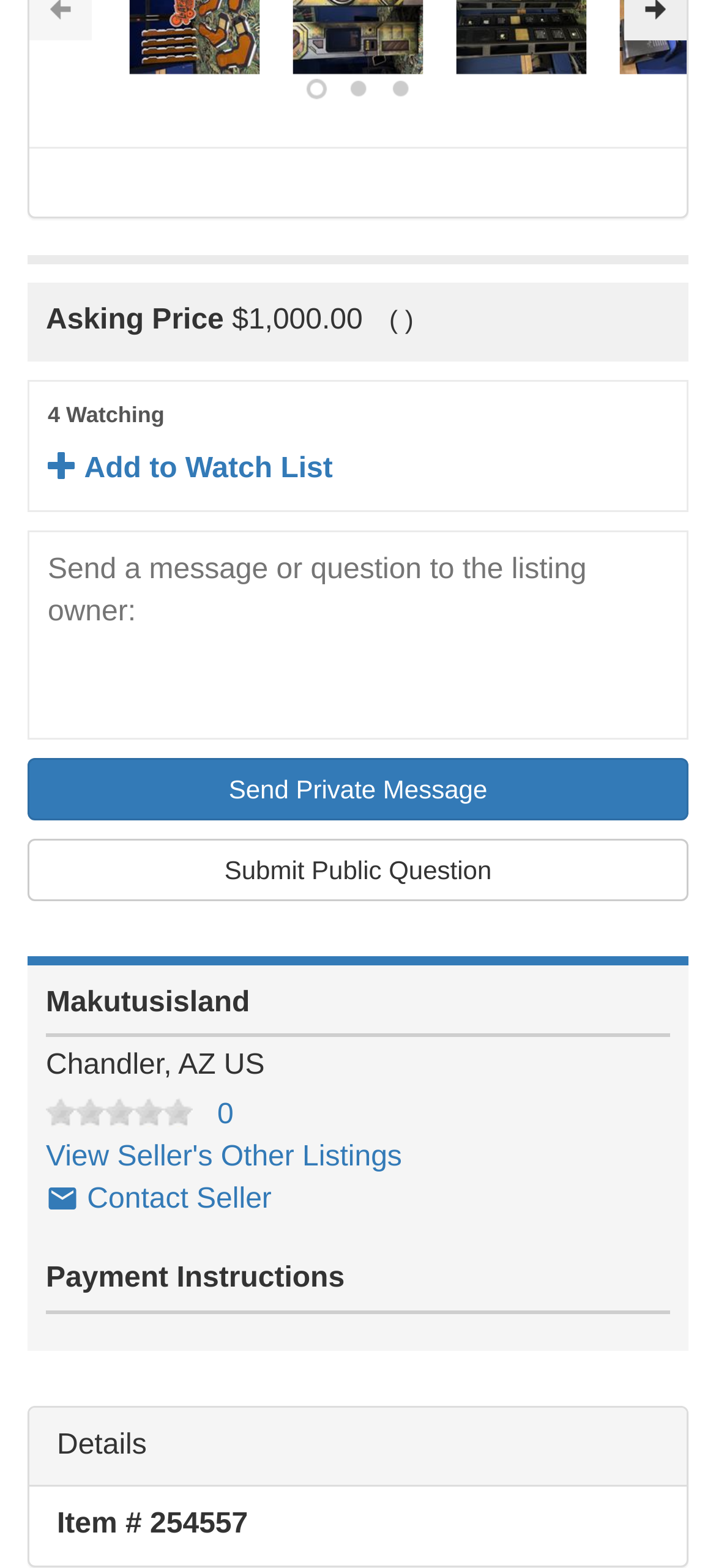What can you do with the 'Send a message or question to the listing owner:' textbox?
Please use the image to deliver a detailed and complete answer.

I found the textbox with the label 'Send a message or question to the listing owner:' and a button 'Send Private Message' next to it, which indicates that you can use the textbox to send a message to the listing owner.